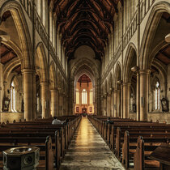Using the information from the screenshot, answer the following question thoroughly:
What type of light is present in the church?

The caption describes the light in the church as 'soft, diffused light' which streams through the large windows, creating a gentle illumination on the stone floor and highlighting the details of the walls.